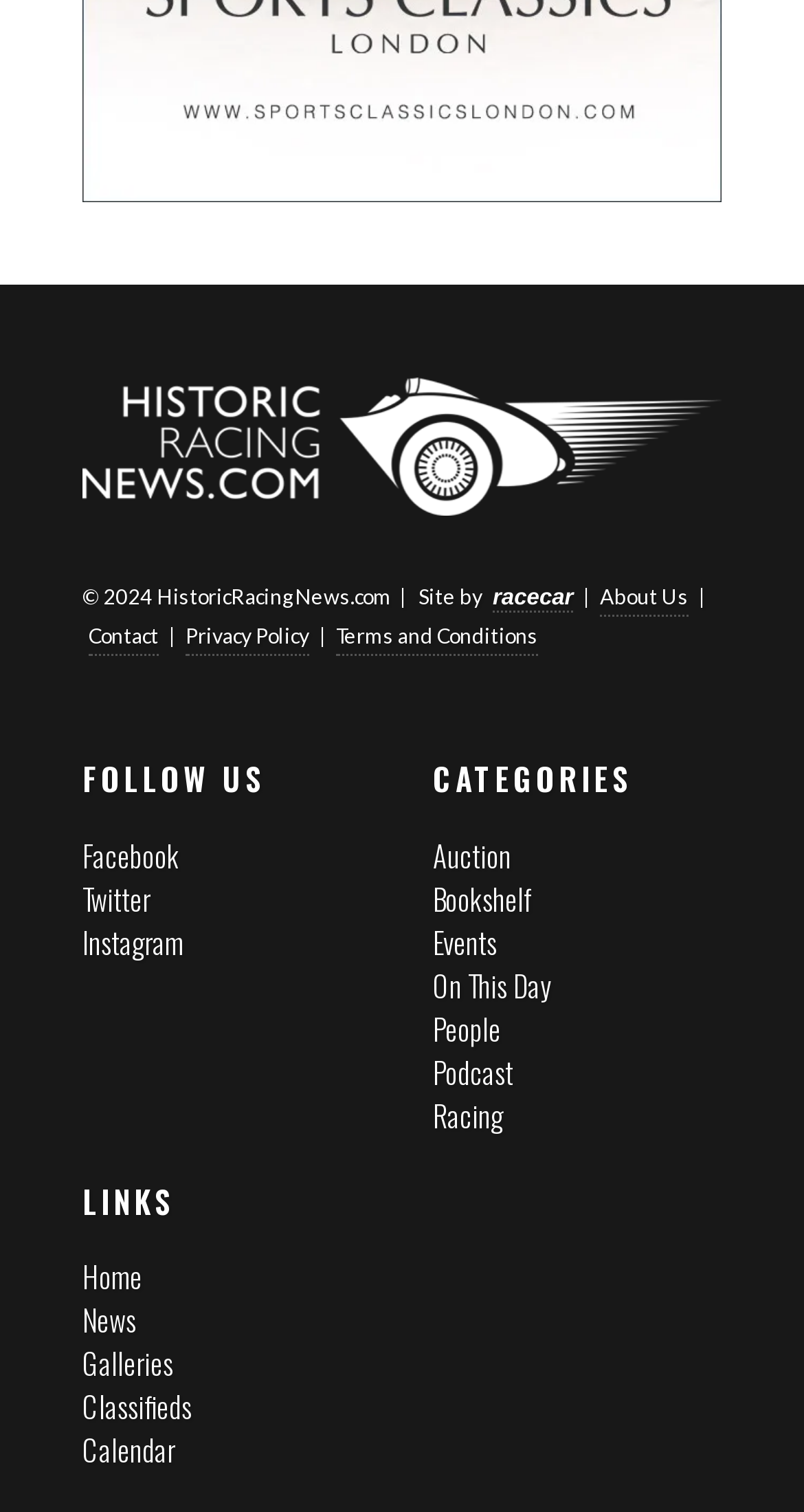Determine the bounding box coordinates of the clickable element to achieve the following action: 'Check Privacy Policy'. Provide the coordinates as four float values between 0 and 1, formatted as [left, top, right, bottom].

[0.231, 0.408, 0.385, 0.434]